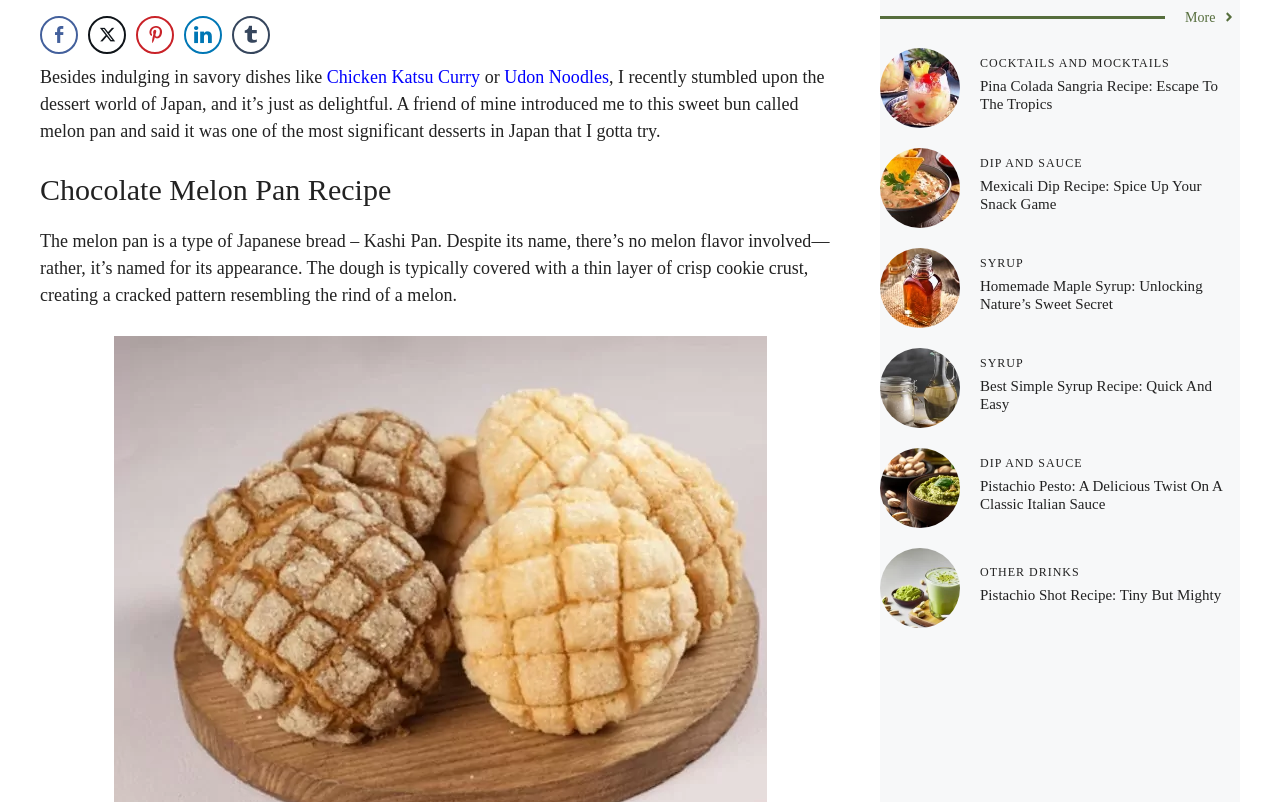Given the element description, predict the bounding box coordinates in the format (top-left x, top-left y, bottom-right x, bottom-right y), using floating point numbers between 0 and 1: Services

None